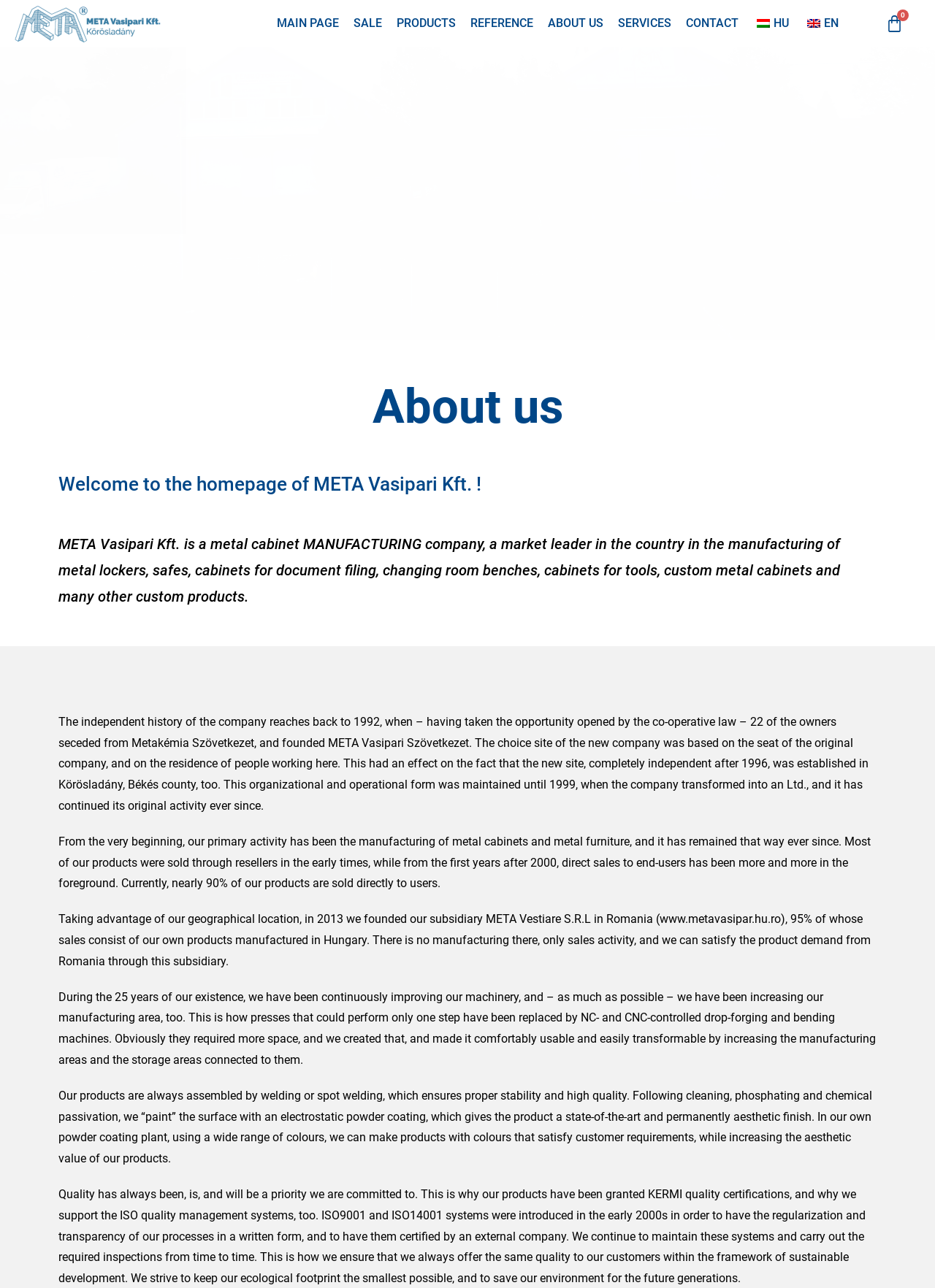Using the format (top-left x, top-left y, bottom-right x, bottom-right y), and given the element description, identify the bounding box coordinates within the screenshot: About us

[0.581, 0.006, 0.651, 0.031]